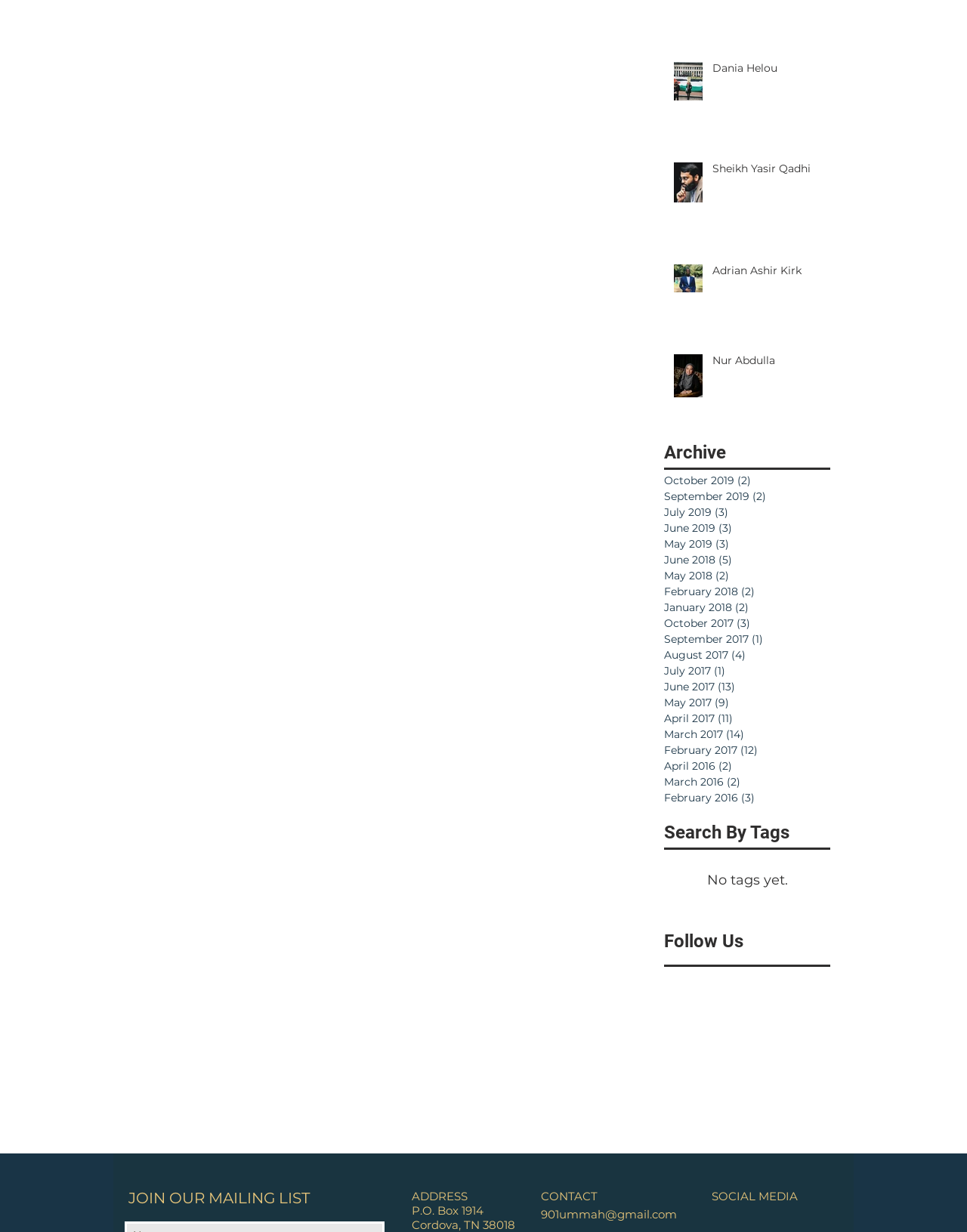Given the description of the UI element: "aria-label="White Facebook Icon"", predict the bounding box coordinates in the form of [left, top, right, bottom], with each value being a float between 0 and 1.

[0.752, 0.977, 0.773, 0.993]